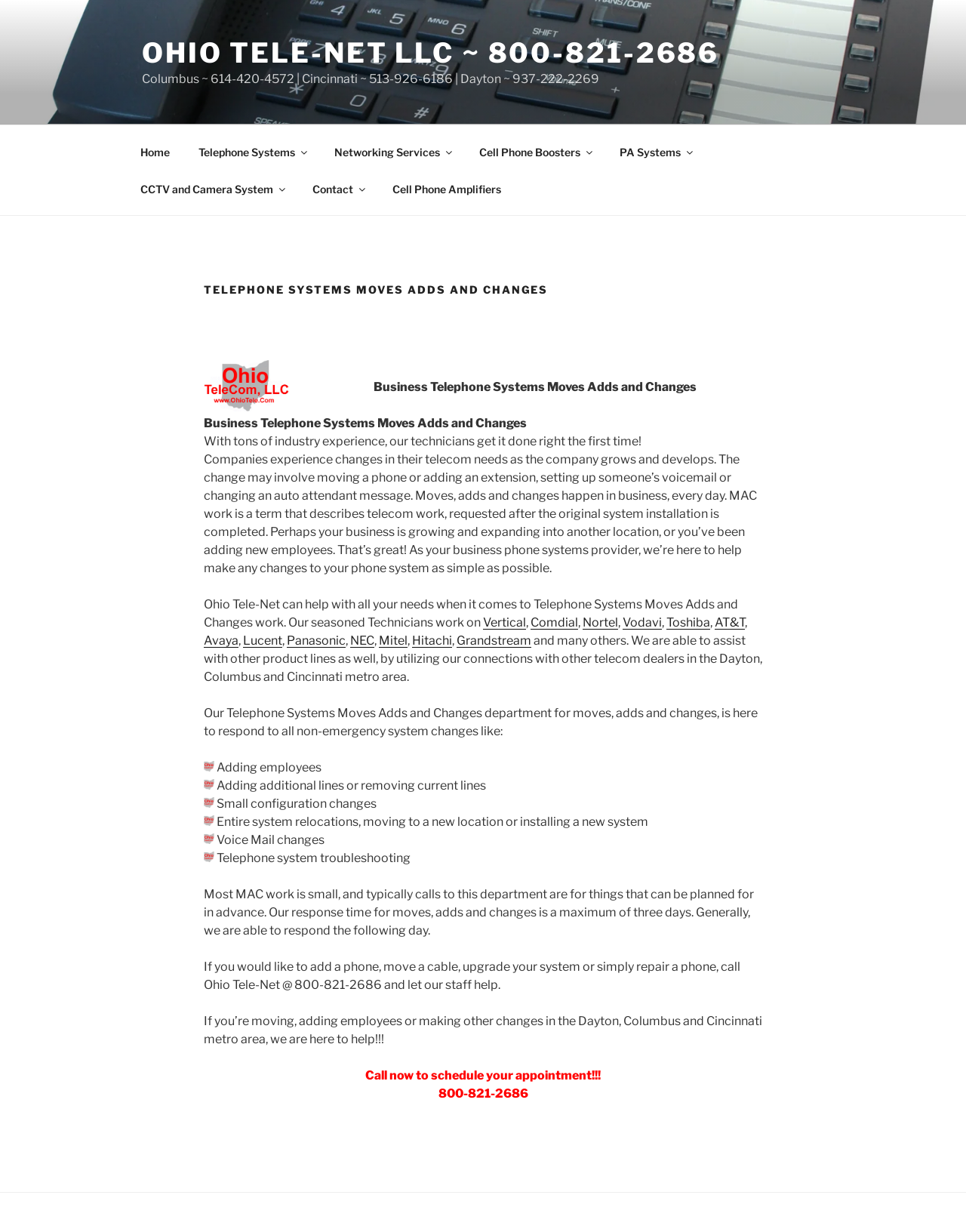Specify the bounding box coordinates of the element's area that should be clicked to execute the given instruction: "Purchase tickets for the next match". The coordinates should be four float numbers between 0 and 1, i.e., [left, top, right, bottom].

None